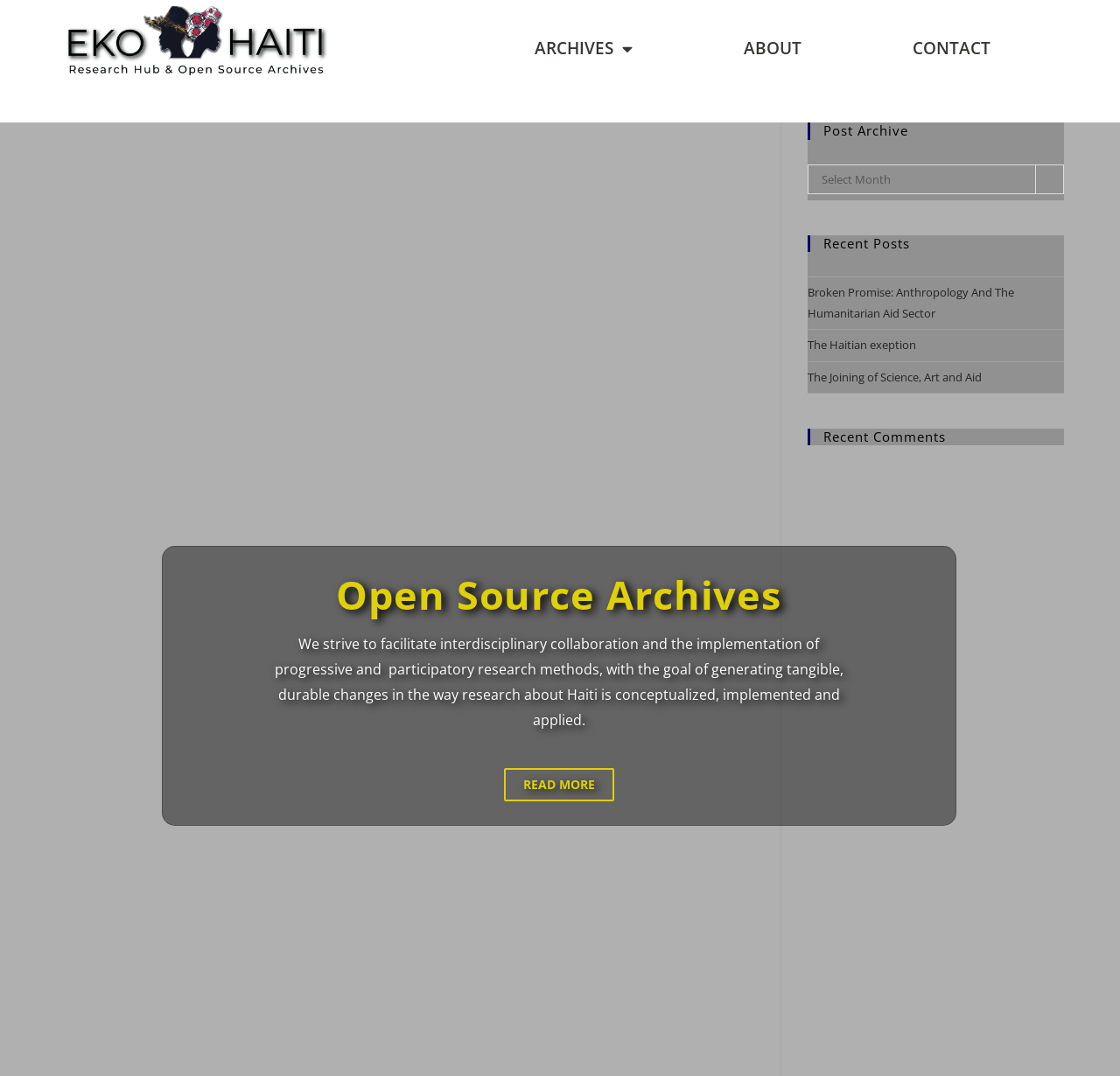Please provide the bounding box coordinates for the element that needs to be clicked to perform the following instruction: "Read more about Open Source Archives". The coordinates should be given as four float numbers between 0 and 1, i.e., [left, top, right, bottom].

[0.45, 0.713, 0.548, 0.744]